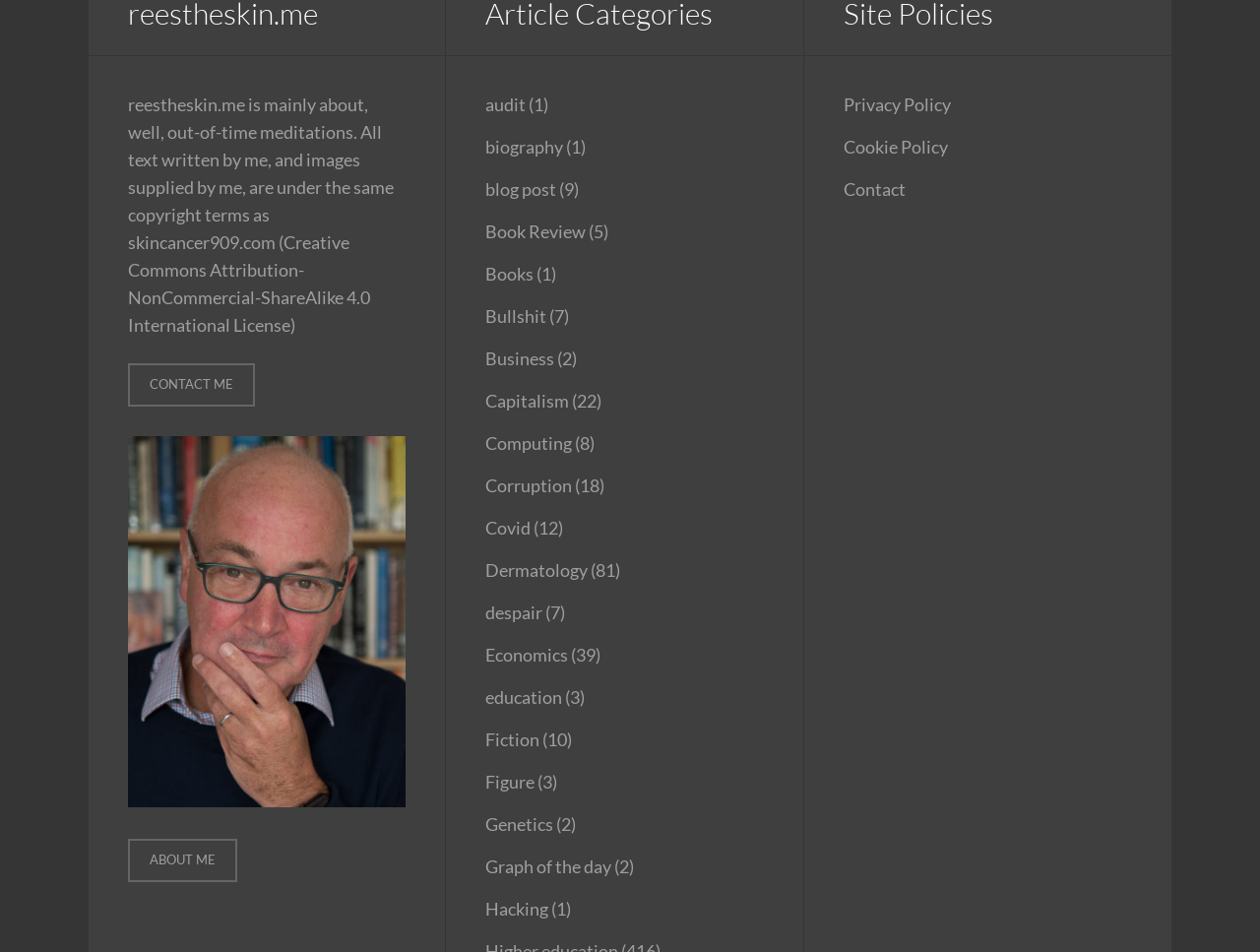Locate the bounding box of the UI element based on this description: "Business". Provide four float numbers between 0 and 1 as [left, top, right, bottom].

[0.385, 0.365, 0.44, 0.388]